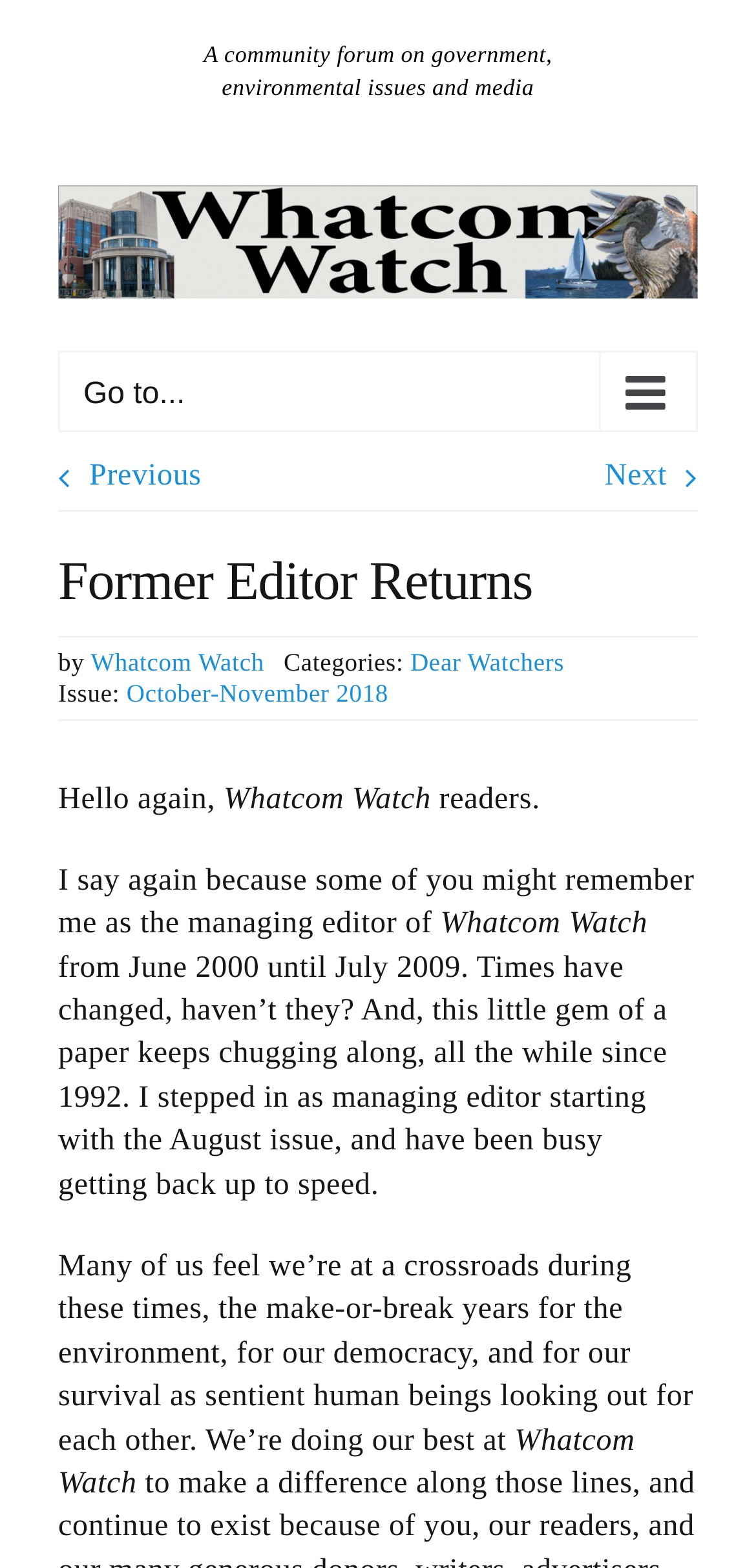Describe all the key features of the webpage in detail.

This webpage appears to be an article or blog post from Whatcom Watch Online, a community forum focused on government, environmental issues, and media. At the top of the page, there is a logo of Whatcom Watch Online, which is an image link. Below the logo, there is a navigation menu labeled "Main Menu Mobile" with a button to expand or collapse it.

The main content of the page is an article titled "Former Editor Returns" with a heading at the top. The article is written by someone who previously served as the managing editor of Whatcom Watch from 2000 to 2009 and has now returned to the role. The author addresses the readers, reminiscing about their past experience and expressing their enthusiasm for being back.

The article is divided into several paragraphs, with the first few lines introducing the author's return and their past experience. The text then shifts to discussing the current state of the world, describing it as a crossroads for the environment, democracy, and human survival. Throughout the article, there are links to related categories, such as "Dear Watchers" and a specific issue of the publication, "October-November 2018".

At the bottom of the page, there are navigation links to move to the previous or next page, indicated by arrow icons. Overall, the page has a simple layout with a focus on the article's content, accompanied by some navigation elements and links to related topics.